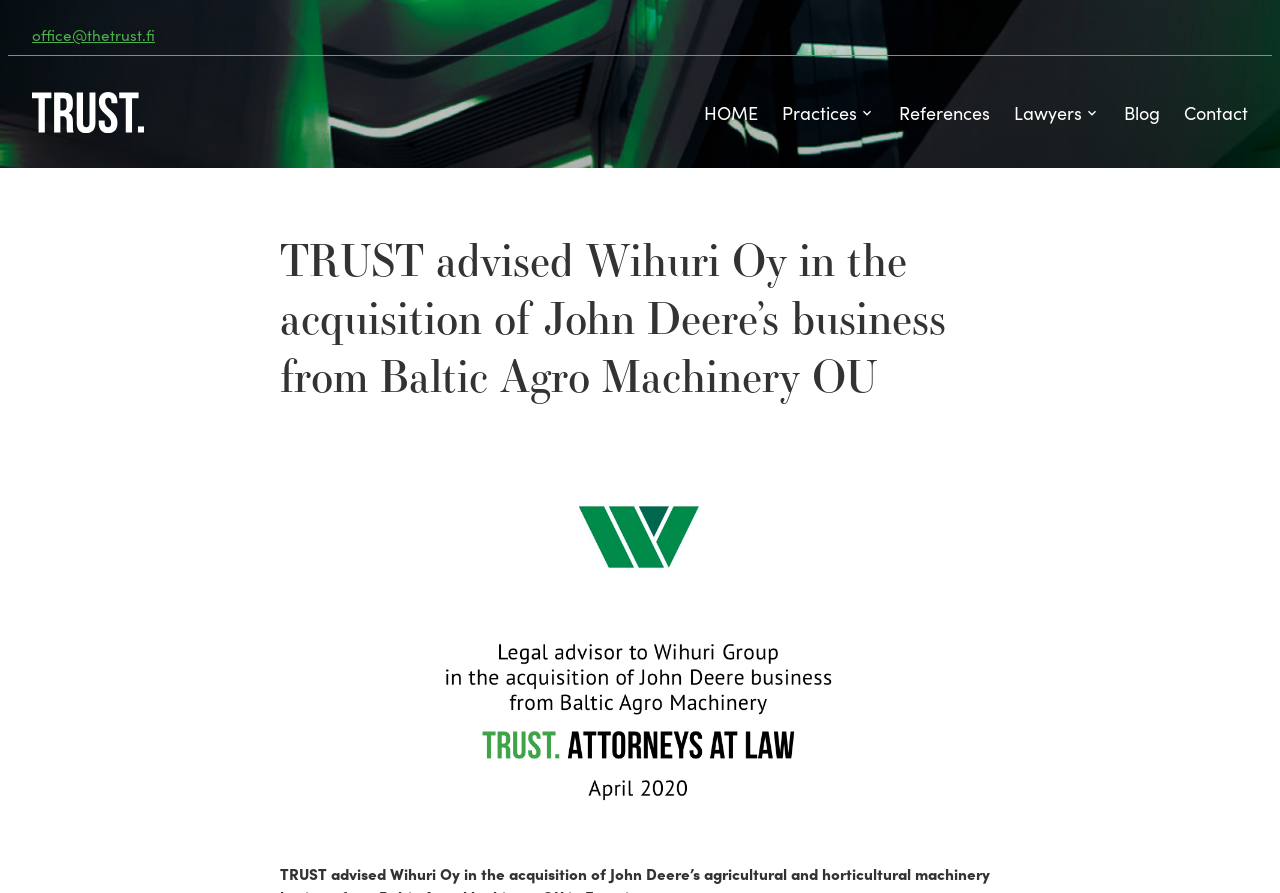Provide the bounding box coordinates of the UI element that matches the description: "Contact".

[0.925, 0.111, 0.975, 0.141]